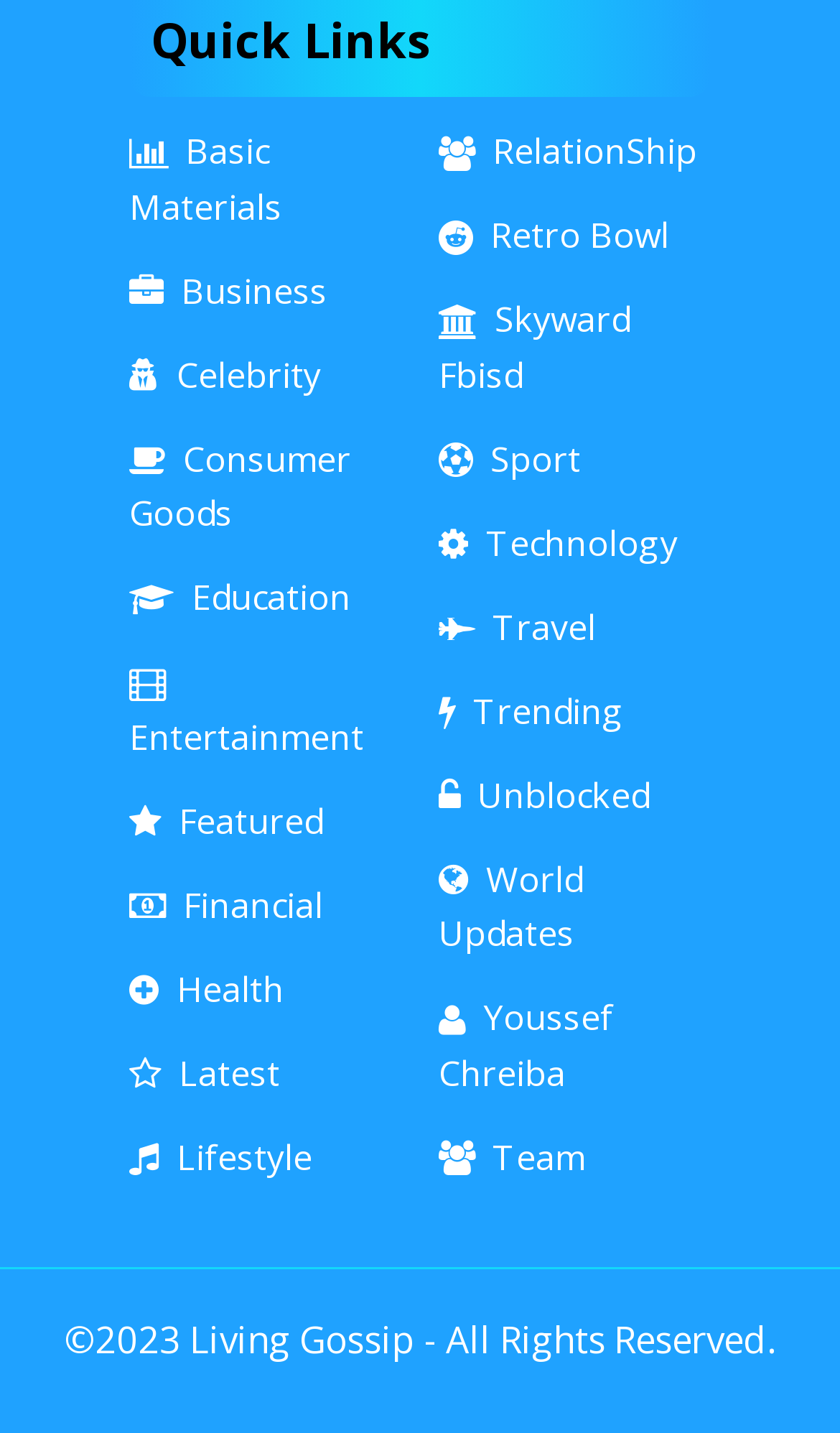Bounding box coordinates are to be given in the format (top-left x, top-left y, bottom-right x, bottom-right y). All values must be floating point numbers between 0 and 1. Provide the bounding box coordinate for the UI element described as: Technology

[0.522, 0.362, 0.806, 0.395]